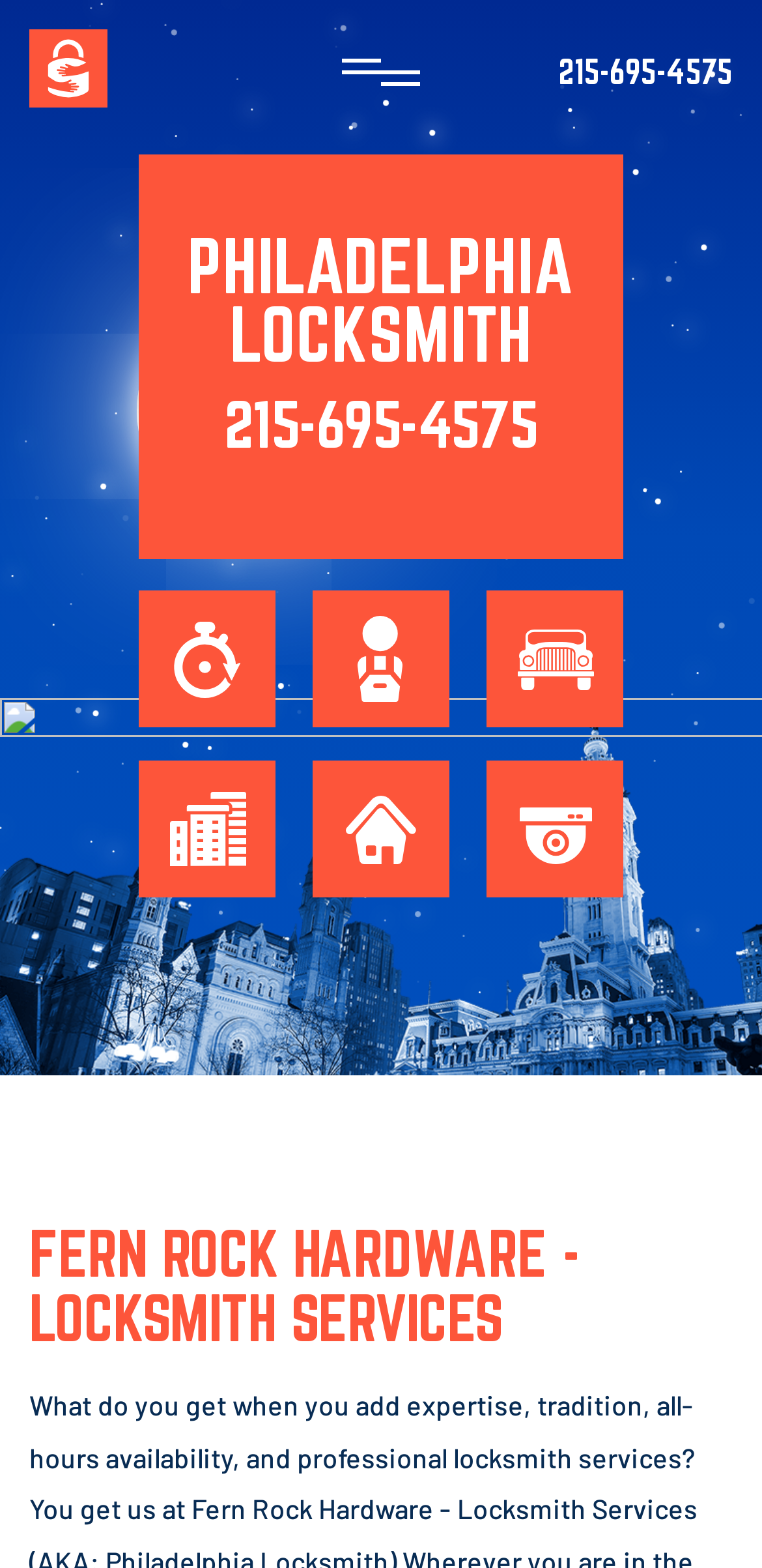From the webpage screenshot, identify the region described by FERN ROCK HARDWARELOCKSMITH SERVICES. Provide the bounding box coordinates as (top-left x, top-left y, bottom-right x, bottom-right y), with each value being a floating point number between 0 and 1.

[0.038, 0.031, 0.141, 0.052]